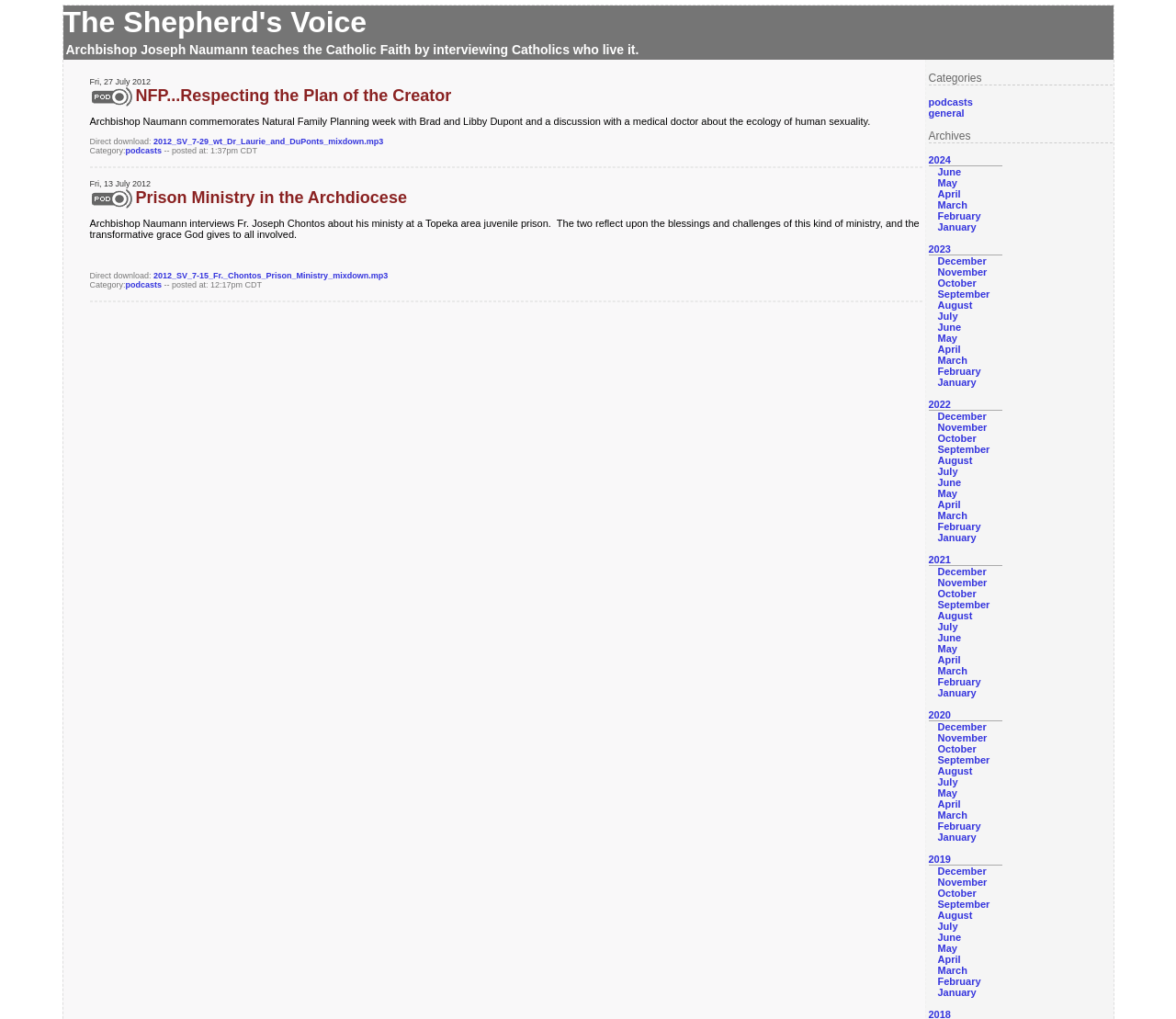Specify the bounding box coordinates of the area that needs to be clicked to achieve the following instruction: "Read the description of the Archbishop's interview".

[0.056, 0.041, 0.543, 0.056]